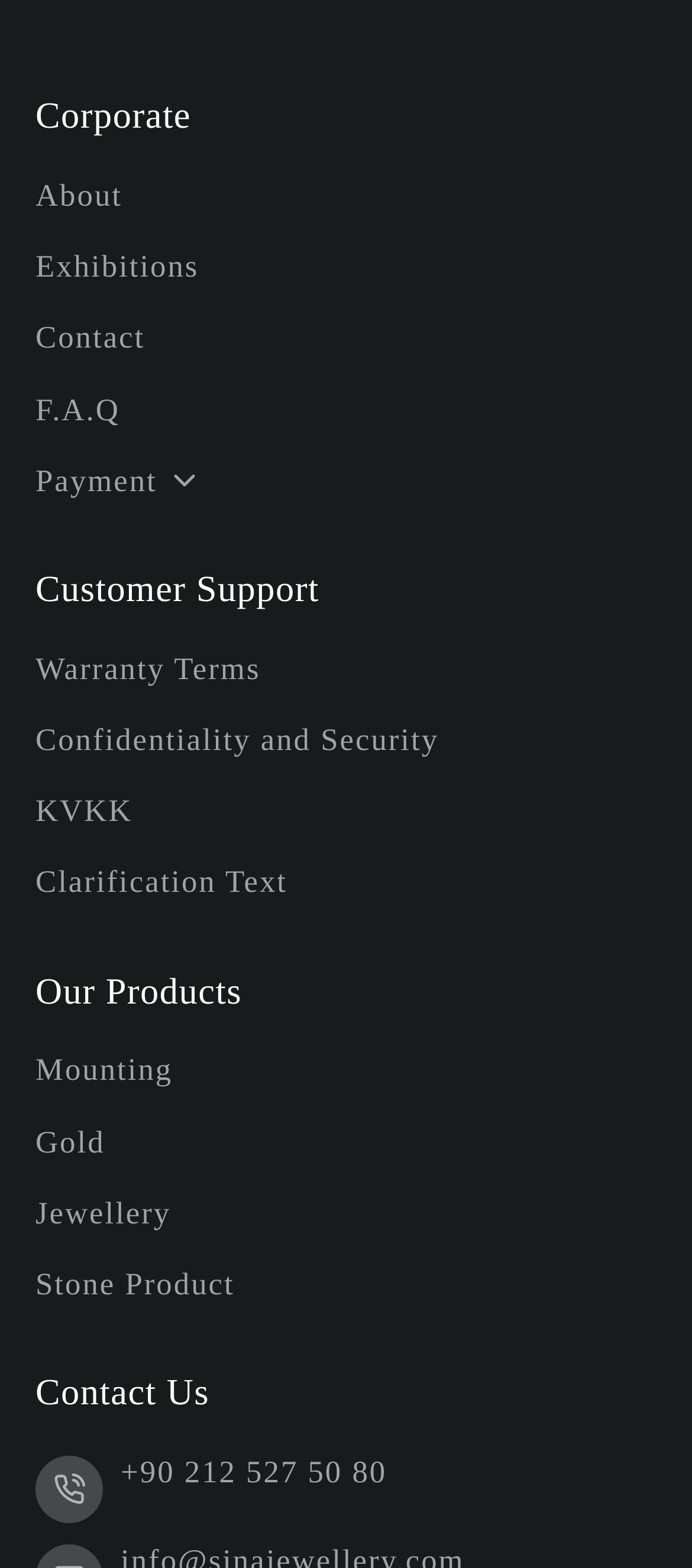What is the last product category listed?
Look at the image and respond with a single word or a short phrase.

Stone Product